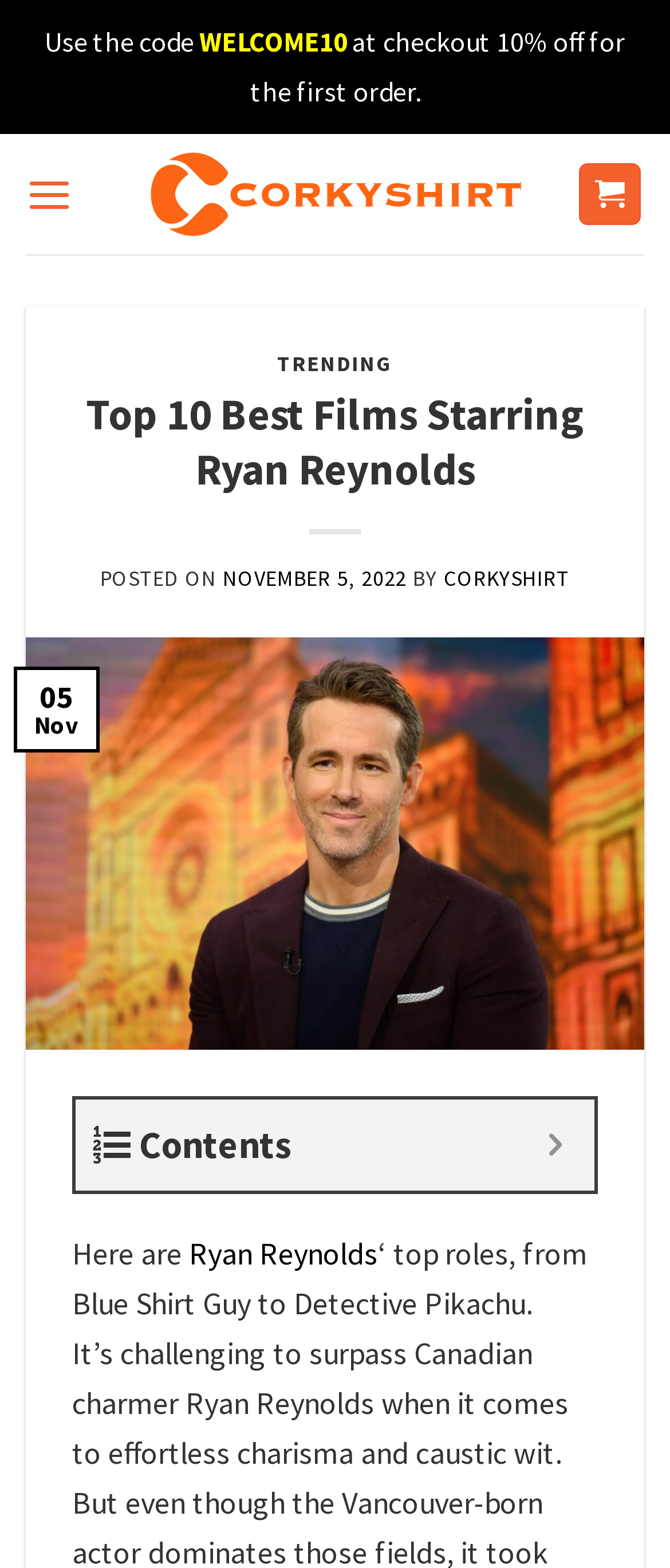What is the discount code for the first order?
Please give a well-detailed answer to the question.

The discount code is mentioned in the top section of the webpage, where it says 'Use the code WELCOME10 at checkout 10% off for the first order.'